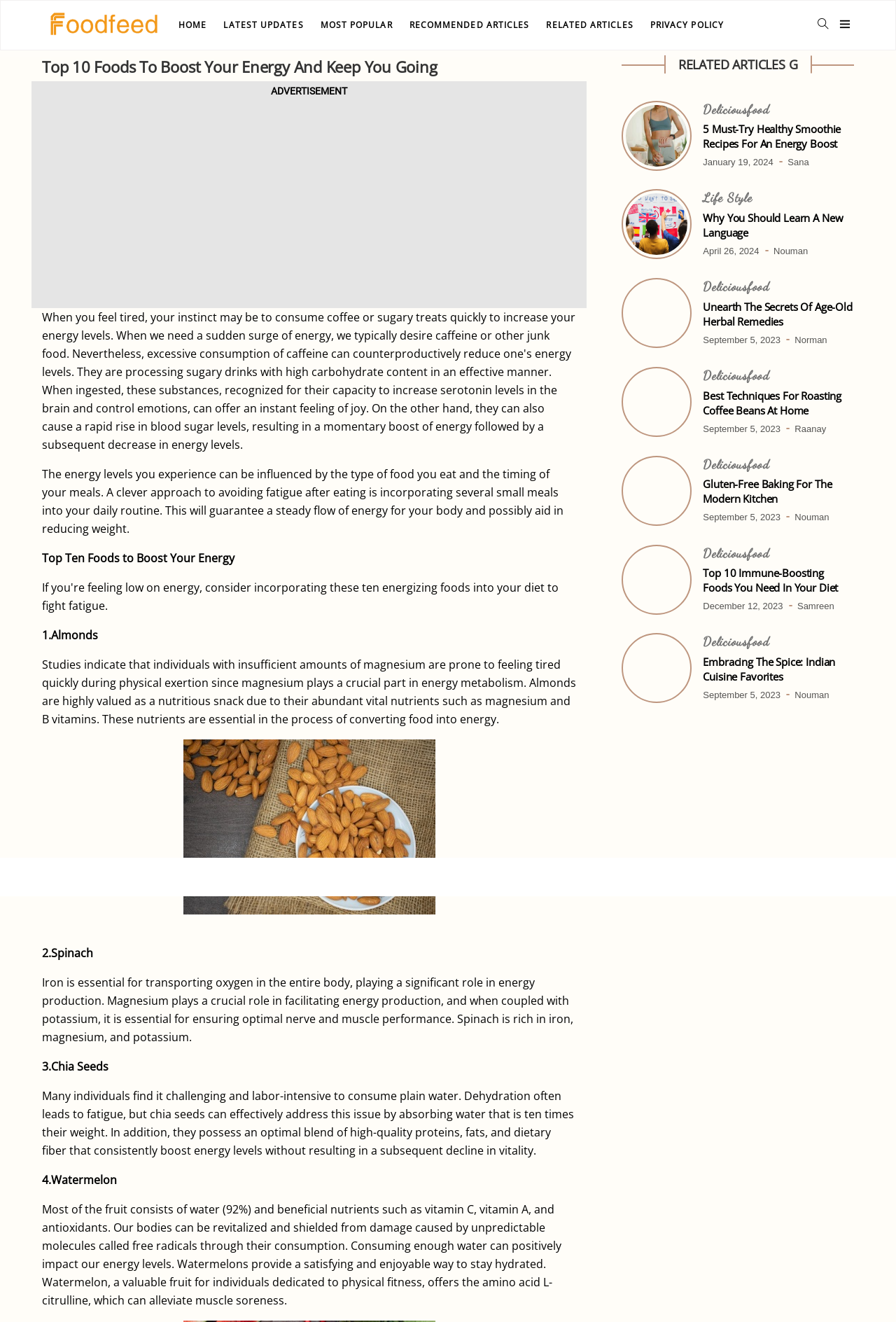Determine the bounding box coordinates for the area that needs to be clicked to fulfill this task: "Read the article '5 Must-Try Healthy Smoothie Recipes For An Energy Boost'". The coordinates must be given as four float numbers between 0 and 1, i.e., [left, top, right, bottom].

[0.785, 0.092, 0.953, 0.115]